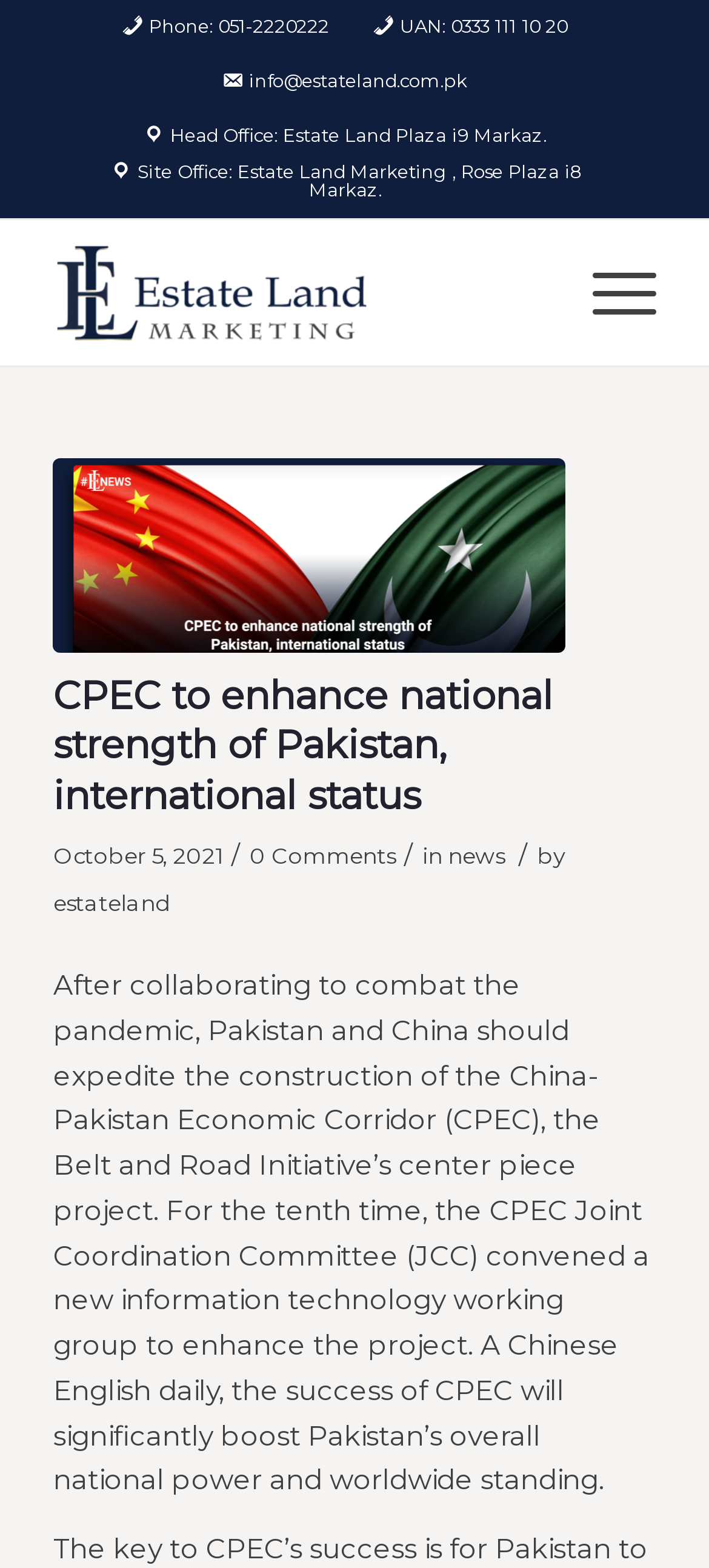Please identify the bounding box coordinates of the element on the webpage that should be clicked to follow this instruction: "Click the 'news' link". The bounding box coordinates should be given as four float numbers between 0 and 1, formatted as [left, top, right, bottom].

[0.631, 0.537, 0.711, 0.554]